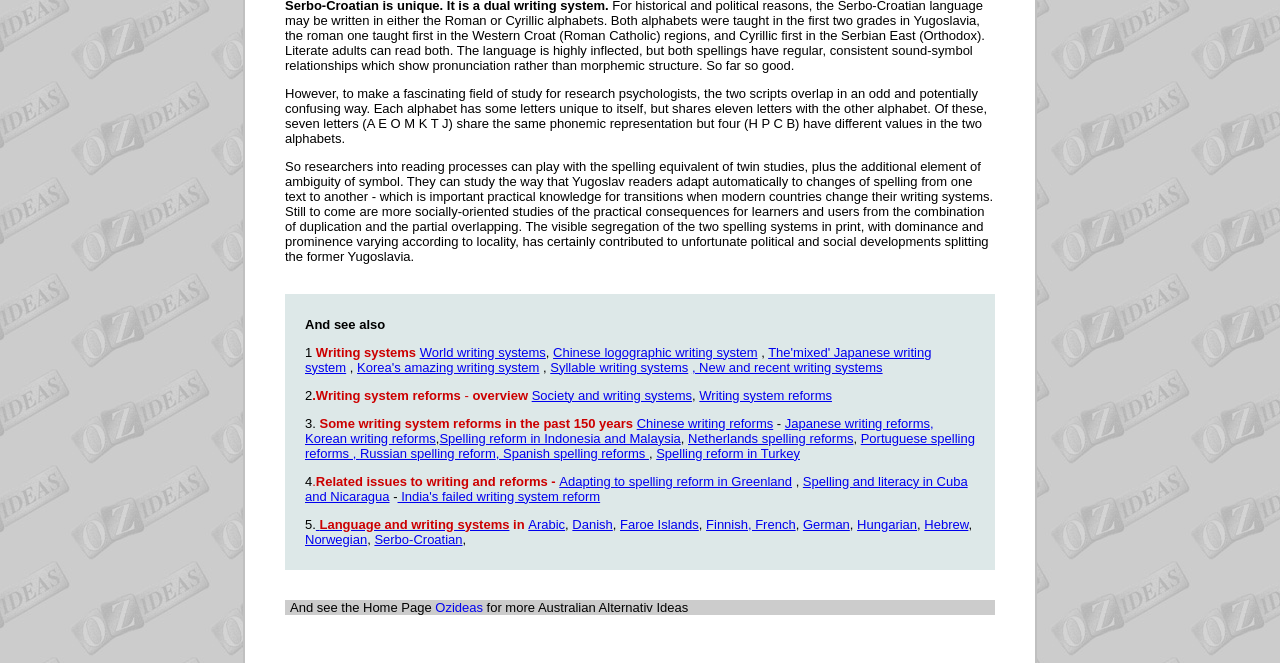Please give a succinct answer to the question in one word or phrase:
What is the topic of the text?

Writing systems